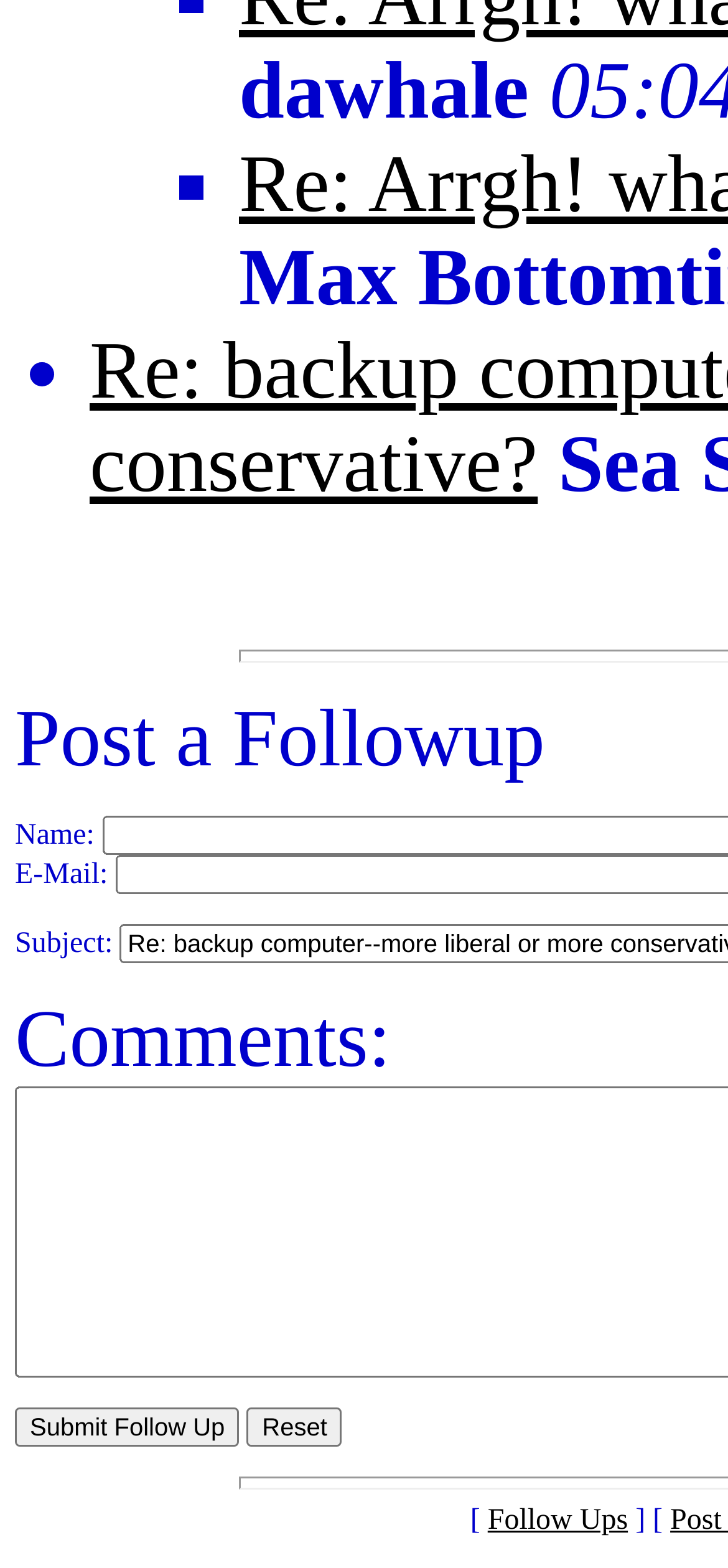Using the webpage screenshot and the element description Follow Ups, determine the bounding box coordinates. Specify the coordinates in the format (top-left x, top-left y, bottom-right x, bottom-right y) with values ranging from 0 to 1.

[0.67, 0.96, 0.862, 0.98]